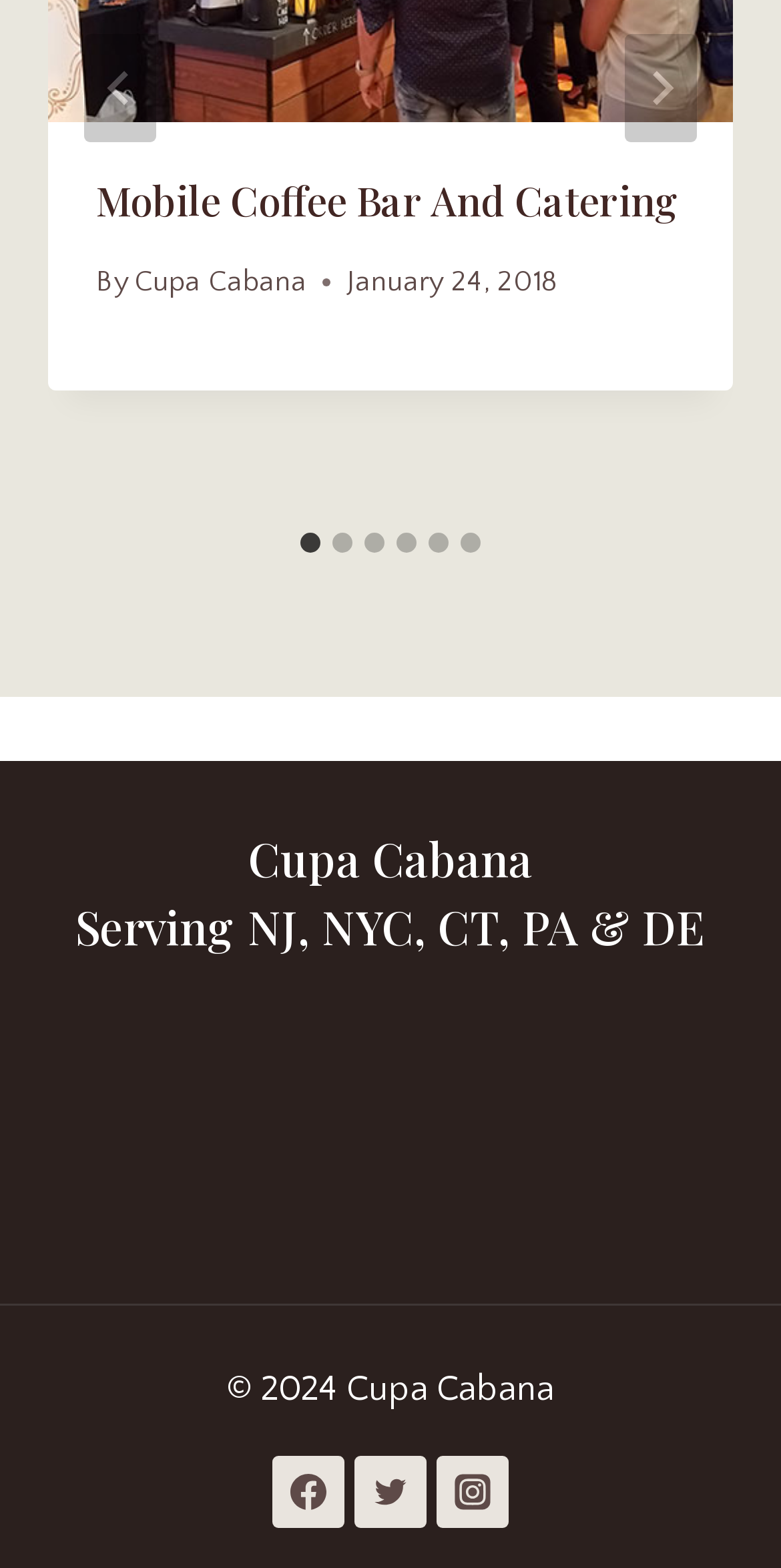How many slides are available?
Examine the image and give a concise answer in one word or a short phrase.

6